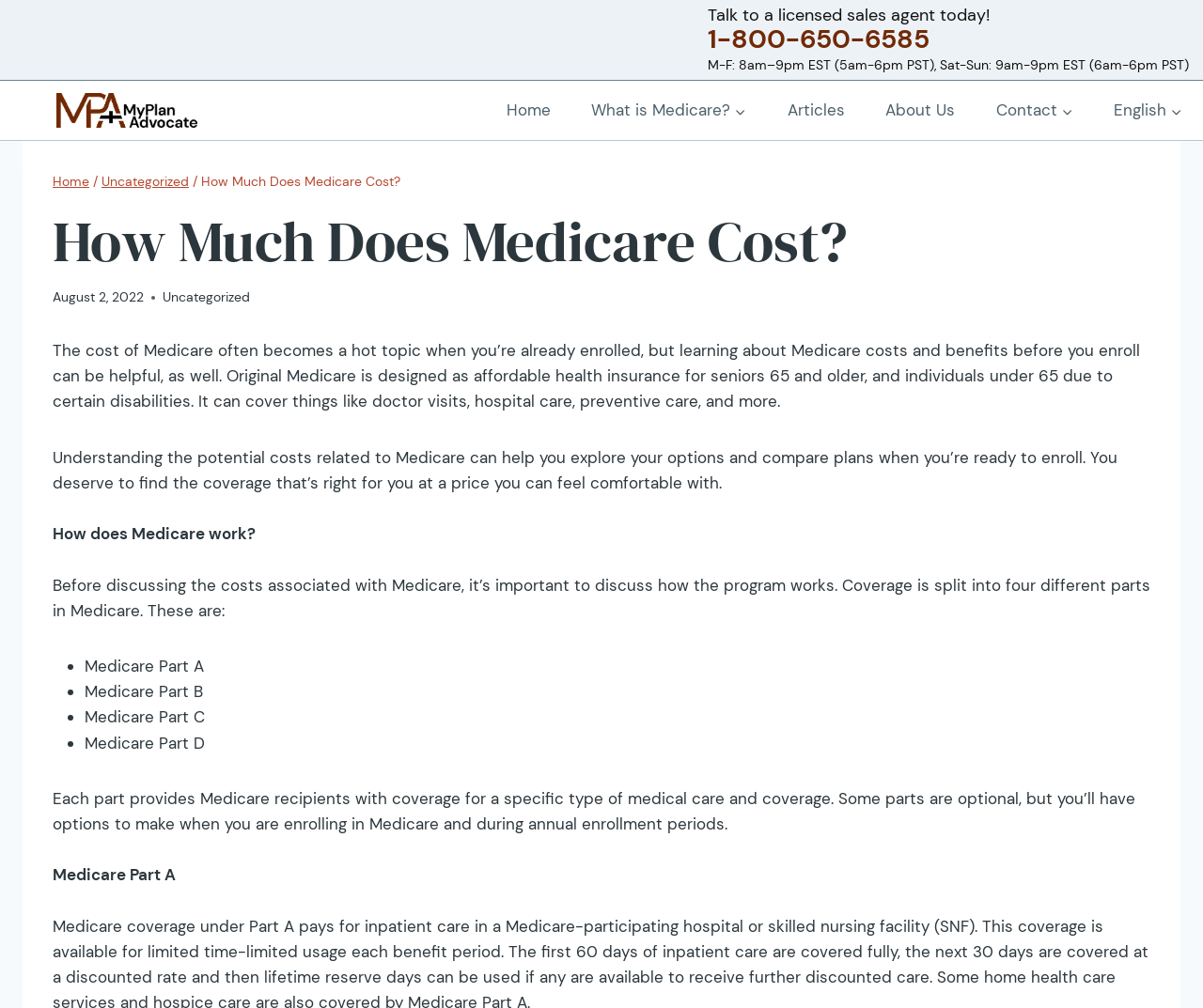Please provide the bounding box coordinates for the element that needs to be clicked to perform the following instruction: "Search for text". The coordinates should be given as four float numbers between 0 and 1, i.e., [left, top, right, bottom].

None